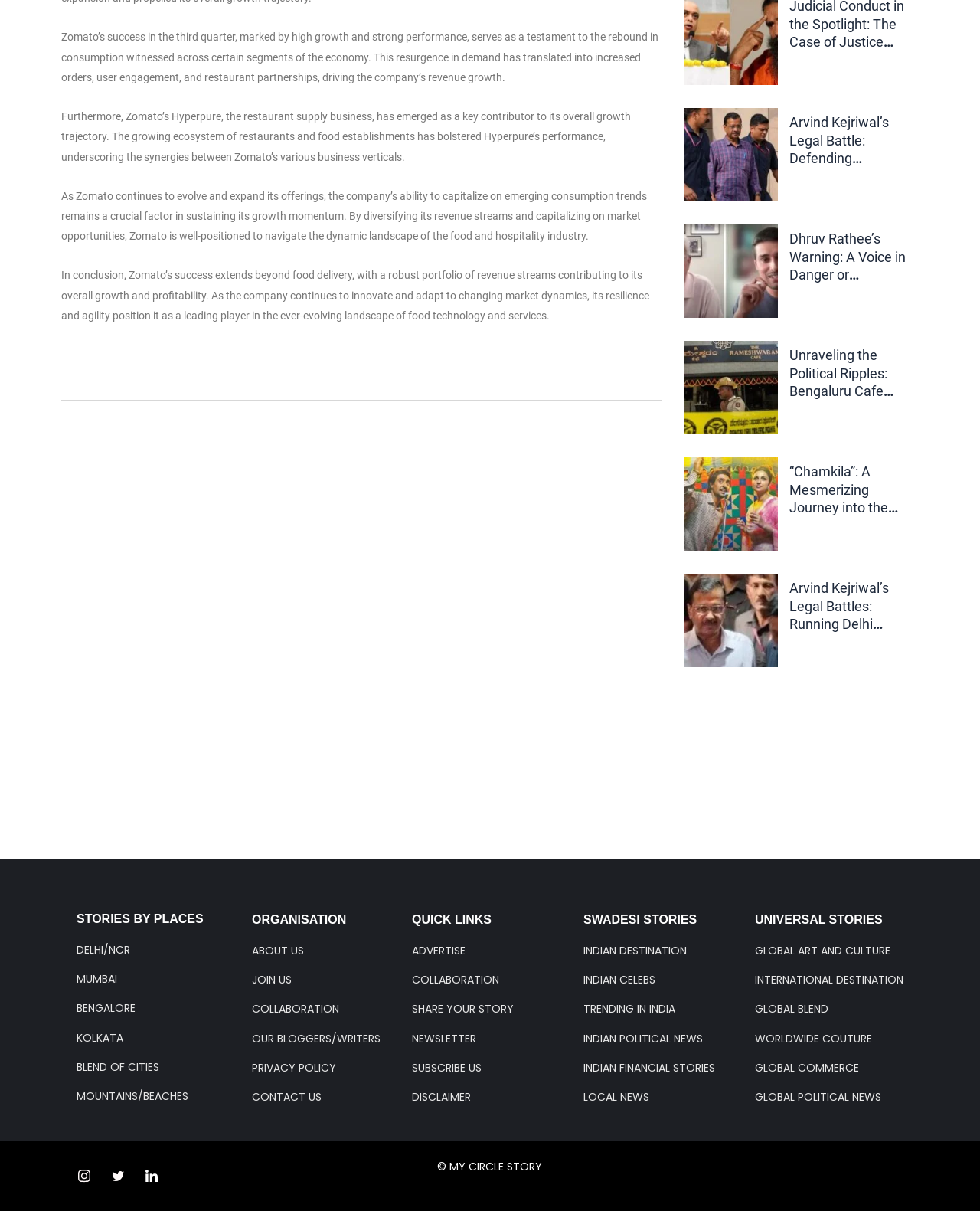Provide your answer in one word or a succinct phrase for the question: 
What is the last link under 'UNIVERSAL STORIES'?

LOCAL NEWS